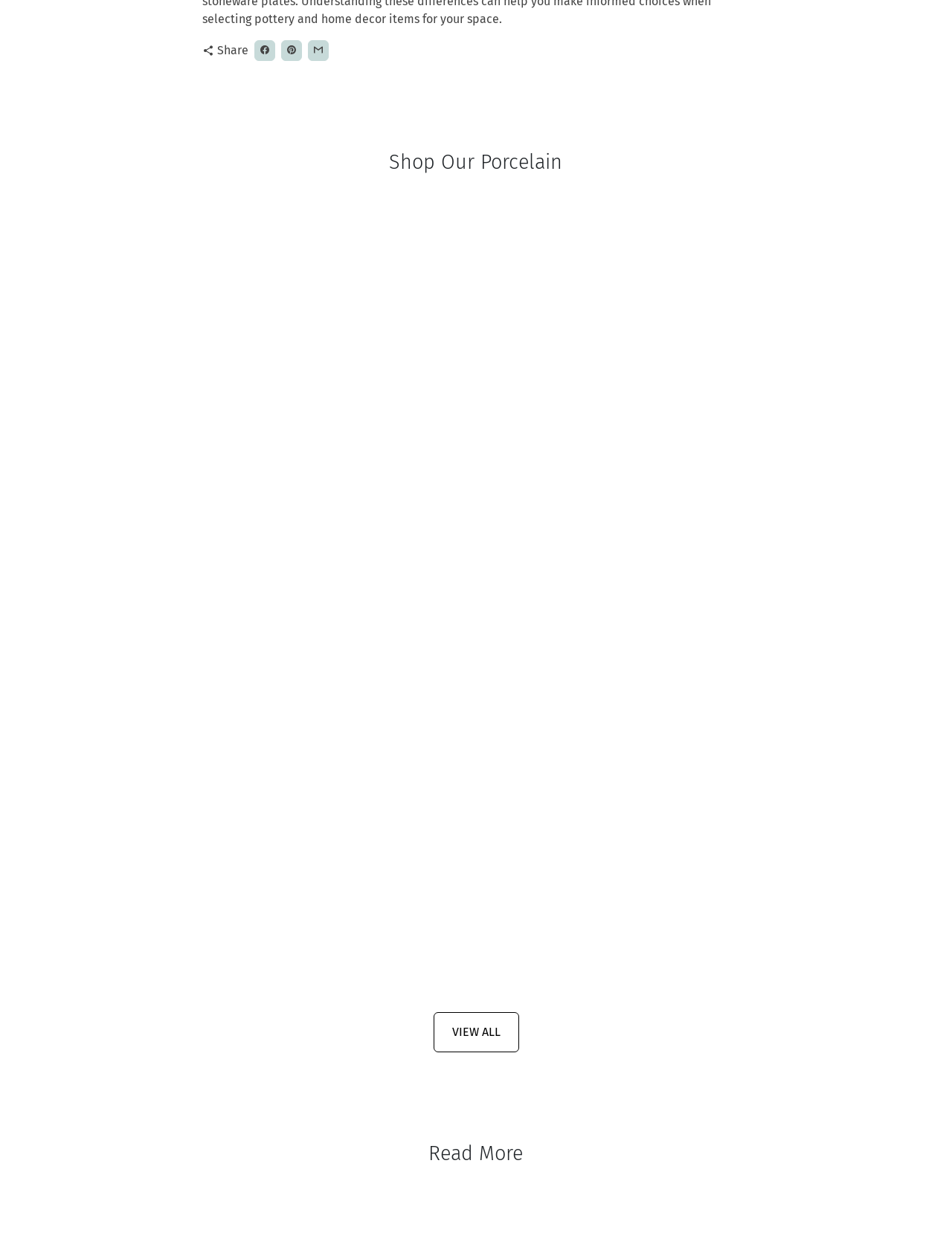Locate the bounding box coordinates of the element that should be clicked to execute the following instruction: "View product details of Bloom Vase".

[0.062, 0.159, 0.339, 0.372]